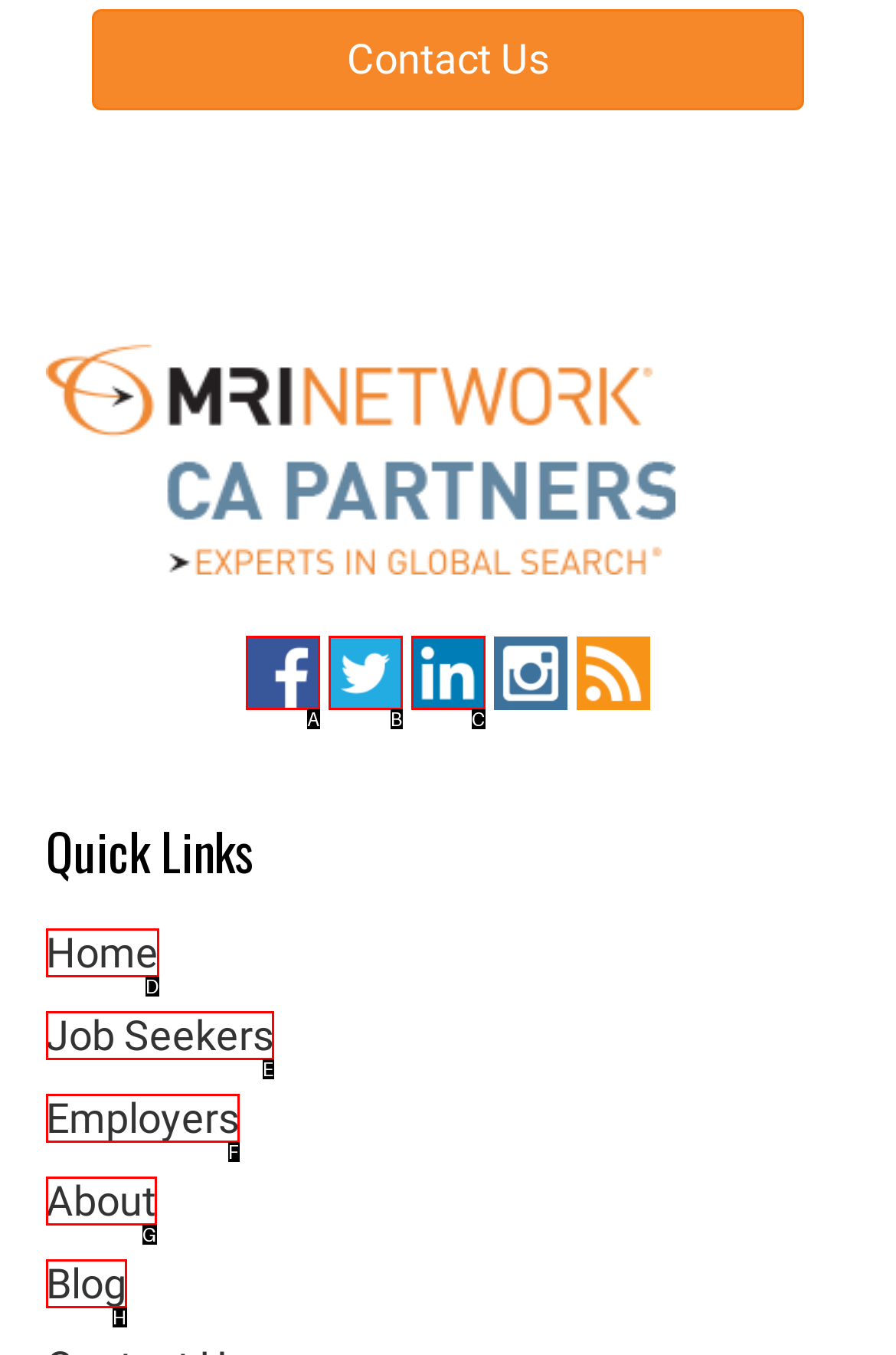Find the option that best fits the description: Job Seekers. Answer with the letter of the option.

E